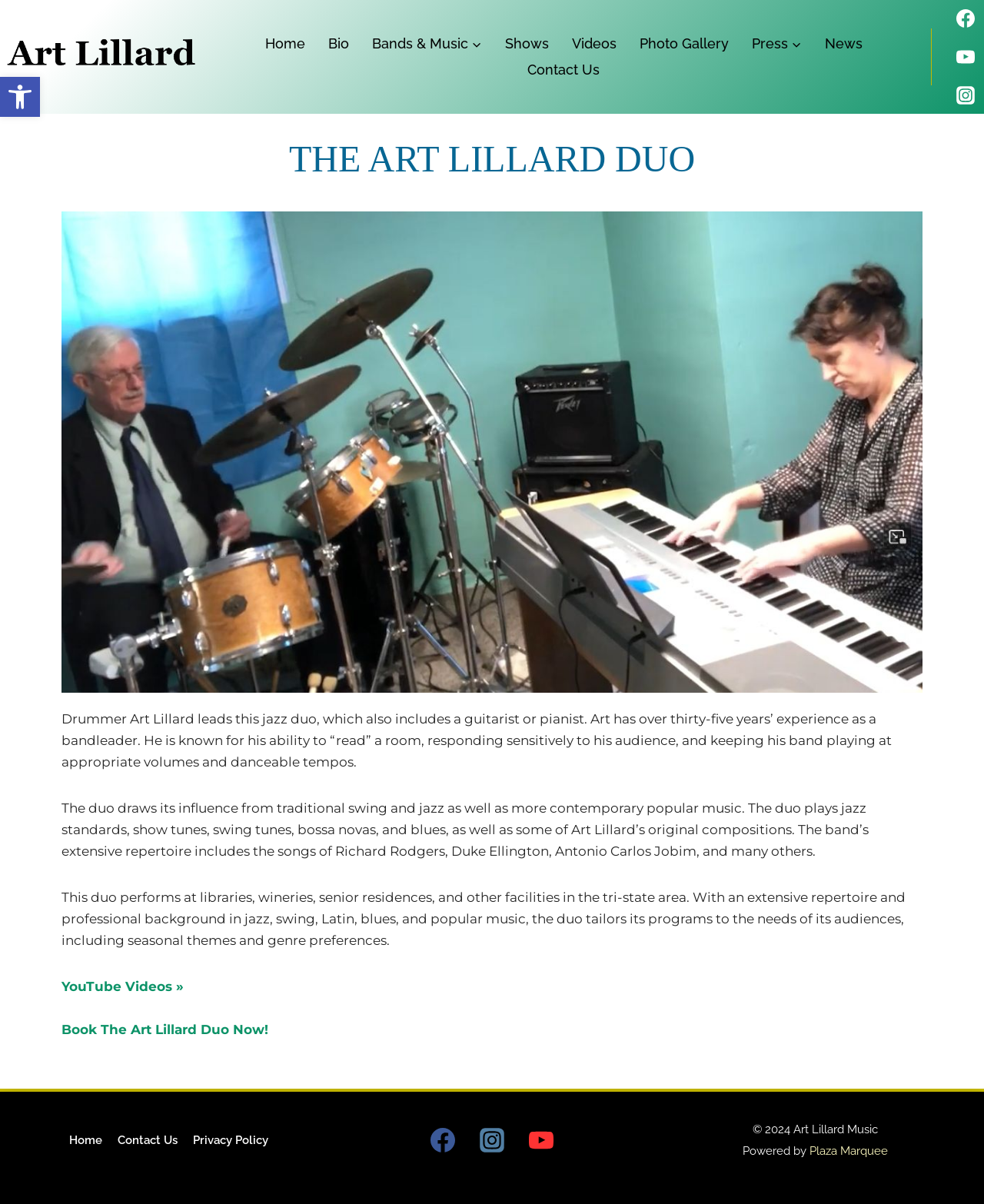Produce a meticulous description of the webpage.

The webpage is about The Art Lillard Duo, a jazz duo led by drummer Art Lillard. At the top left, there is a button to open the accessibility tools toolbar. Next to it, there is a link to Art Lillard's website, accompanied by an image of Art Lillard. 

Below these elements, there is a primary navigation menu with links to various pages, including Home, Bio, Bands & Music, Shows, Videos, Photo Gallery, Press, and News. Some of these links have child menus. 

On the top right, there are links to the duo's social media profiles, including Facebook, YouTube, and Instagram, each accompanied by an image of the respective platform's logo.

The main content of the page is an article about The Art Lillard Duo. It starts with a heading and an image of Art Lillard Music. The article describes the duo's music style, which is influenced by traditional swing and jazz, as well as contemporary popular music. It also mentions the duo's extensive repertoire and their ability to tailor their performances to their audiences' needs.

Below the article, there are two links: one to YouTube Videos and another to book the duo. 

At the bottom of the page, there is a footer section with a navigation menu that duplicates some of the links from the primary navigation menu. There are also links to the duo's social media profiles, a copyright notice, and a mention of the website being powered by Plaza Marquee. 

Finally, there is a button at the bottom right to scroll to the top of the page.